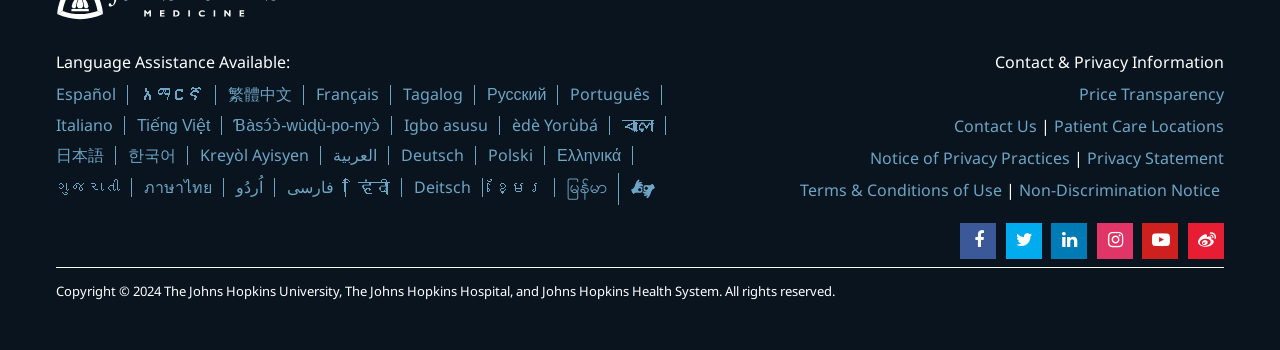Find the bounding box coordinates of the area that needs to be clicked in order to achieve the following instruction: "Click on the CALL US button". The coordinates should be specified as four float numbers between 0 and 1, i.e., [left, top, right, bottom].

None